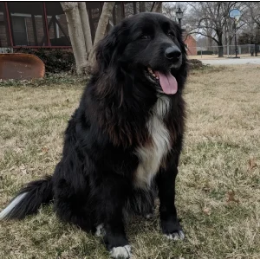Refer to the screenshot and answer the following question in detail:
What is the dog's coat like?

The caption describes the dog's coat as 'thick, fluffy', which suggests that it has a dense and soft fur.